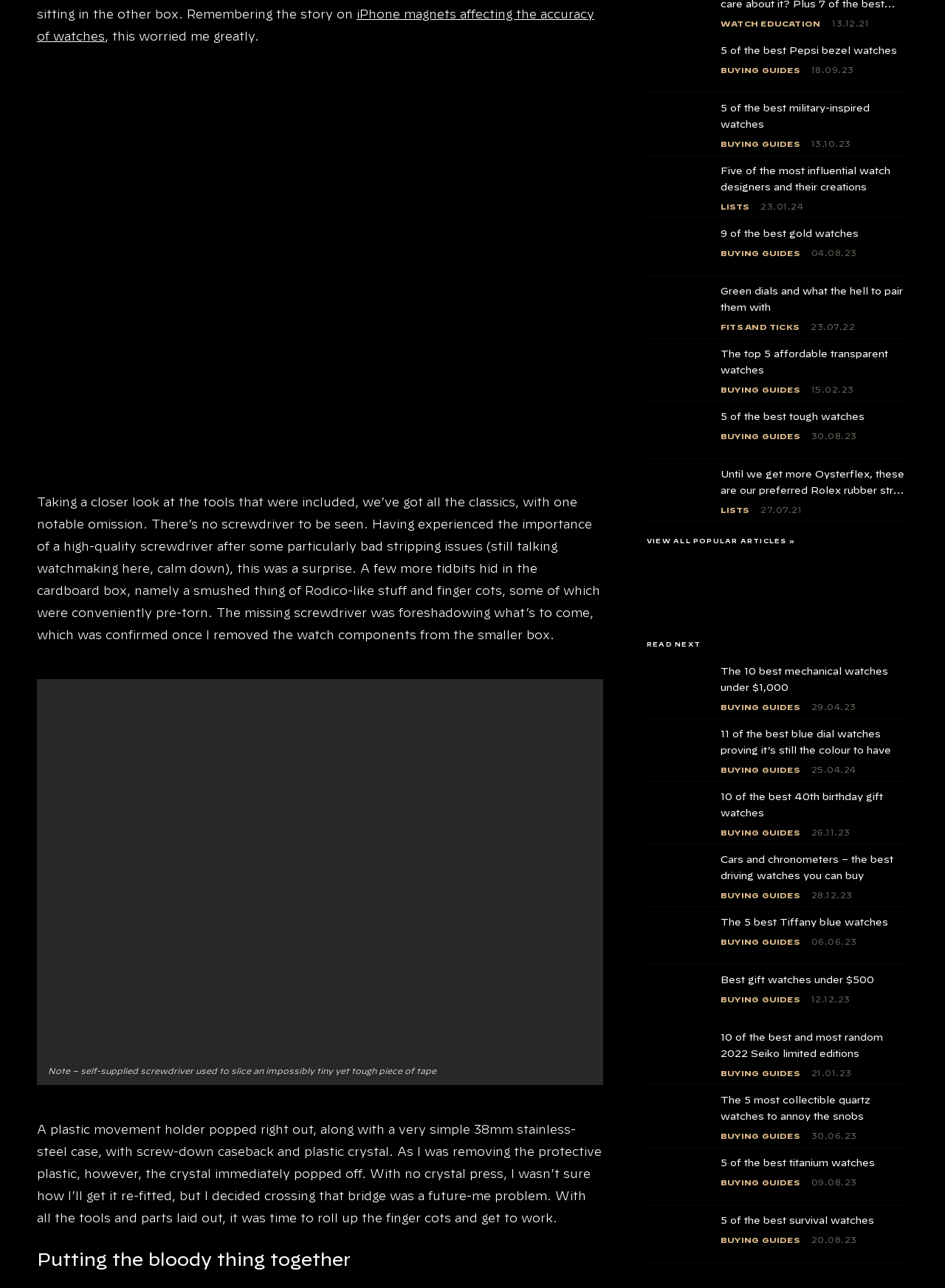What is the topic of the article with the screwdriver? Analyze the screenshot and reply with just one word or a short phrase.

Watchmaking